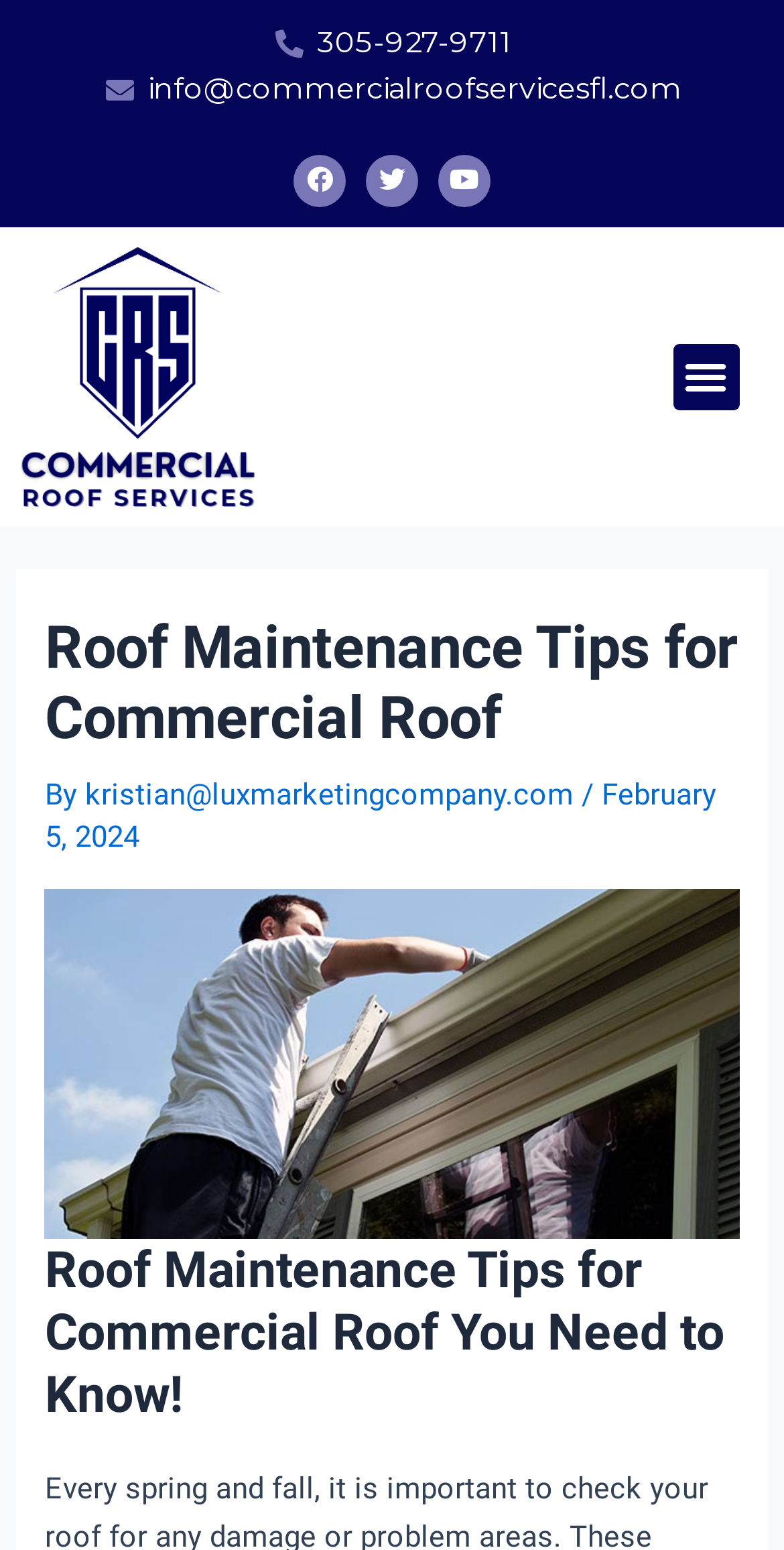Find and provide the bounding box coordinates for the UI element described with: "Twitter".

[0.467, 0.1, 0.533, 0.133]